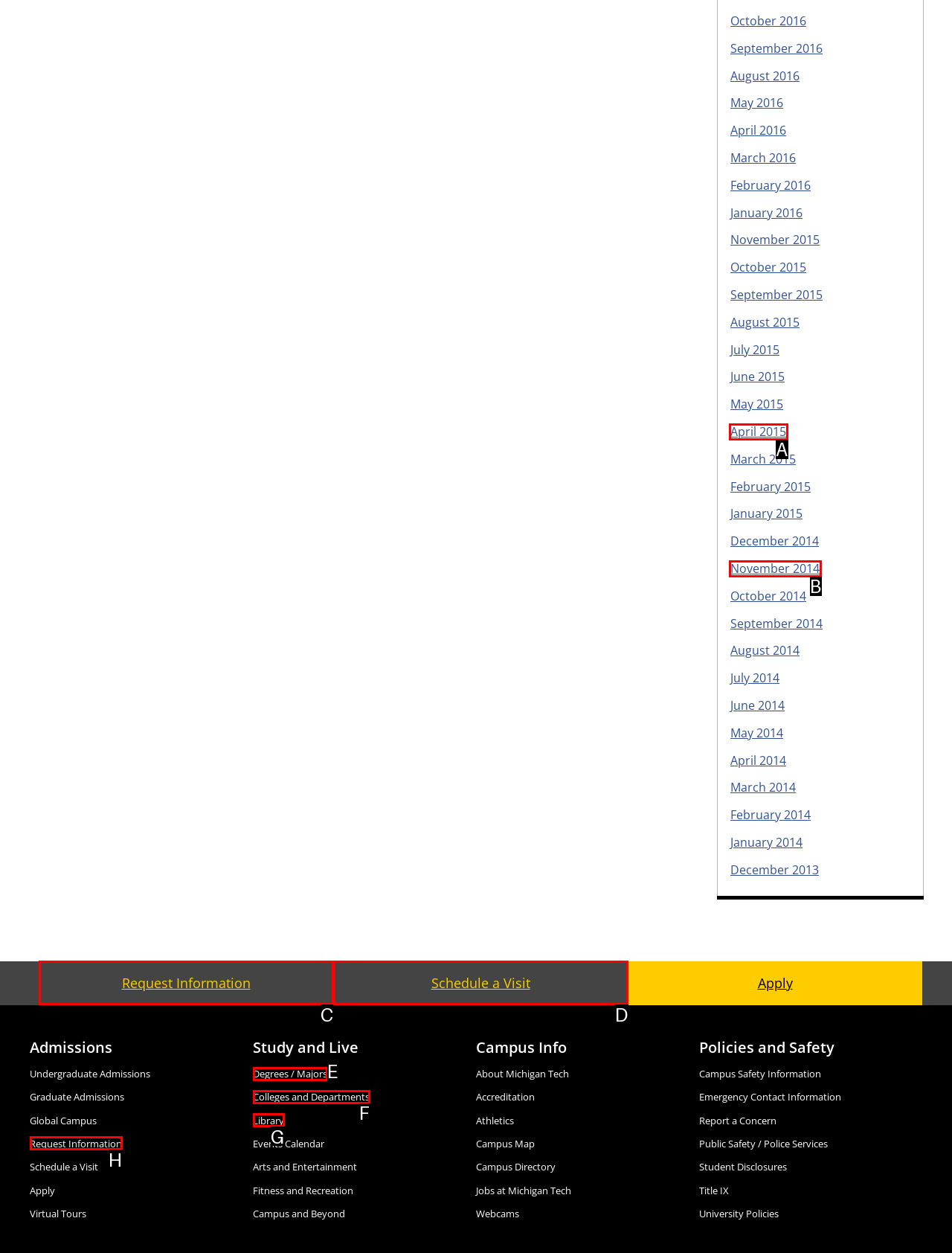Tell me which one HTML element I should click to complete the following task: Request information from Michigan Tech Answer with the option's letter from the given choices directly.

C